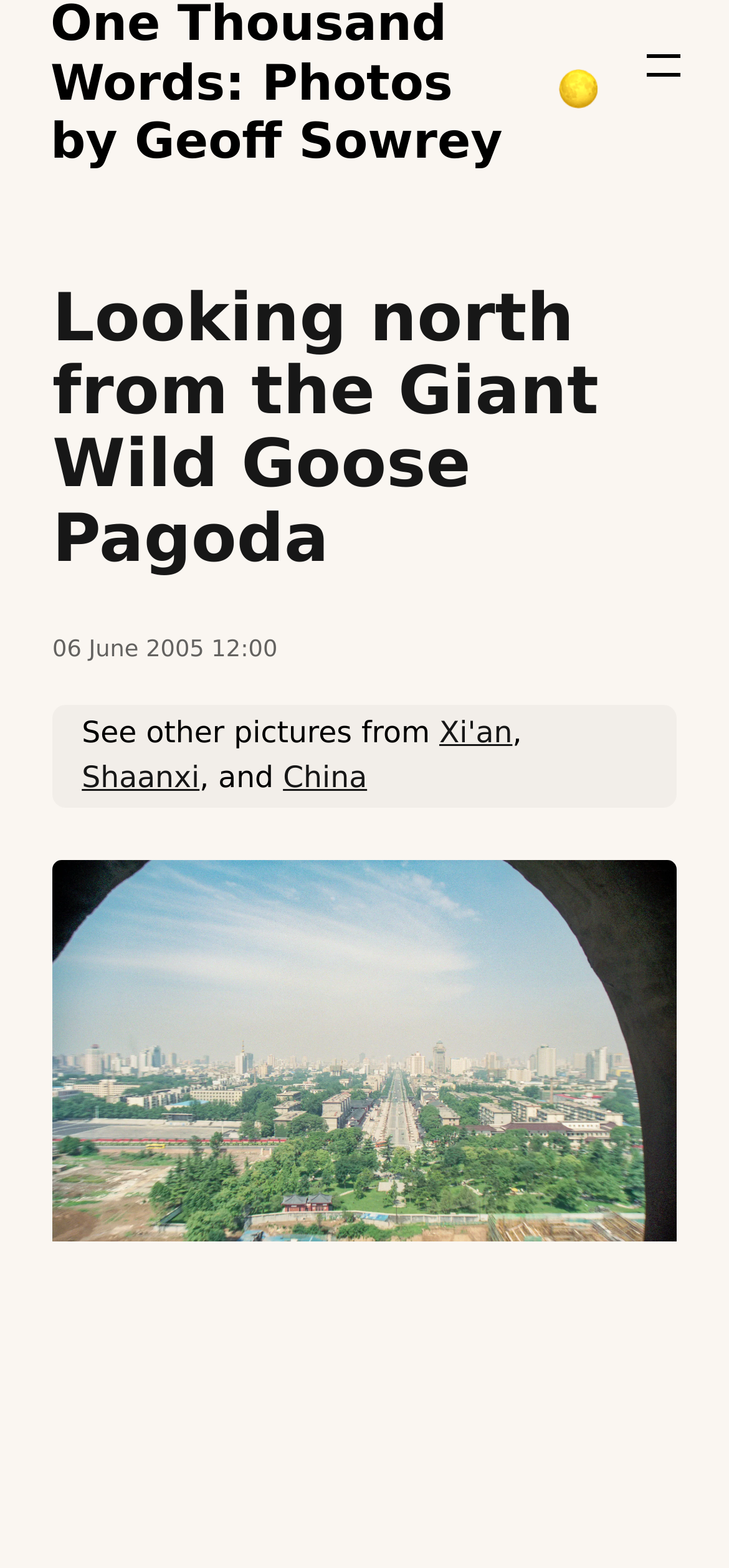What is the location of the Giant Wild Goose Pagoda?
Provide a one-word or short-phrase answer based on the image.

Xi'an, Shaanxi, China